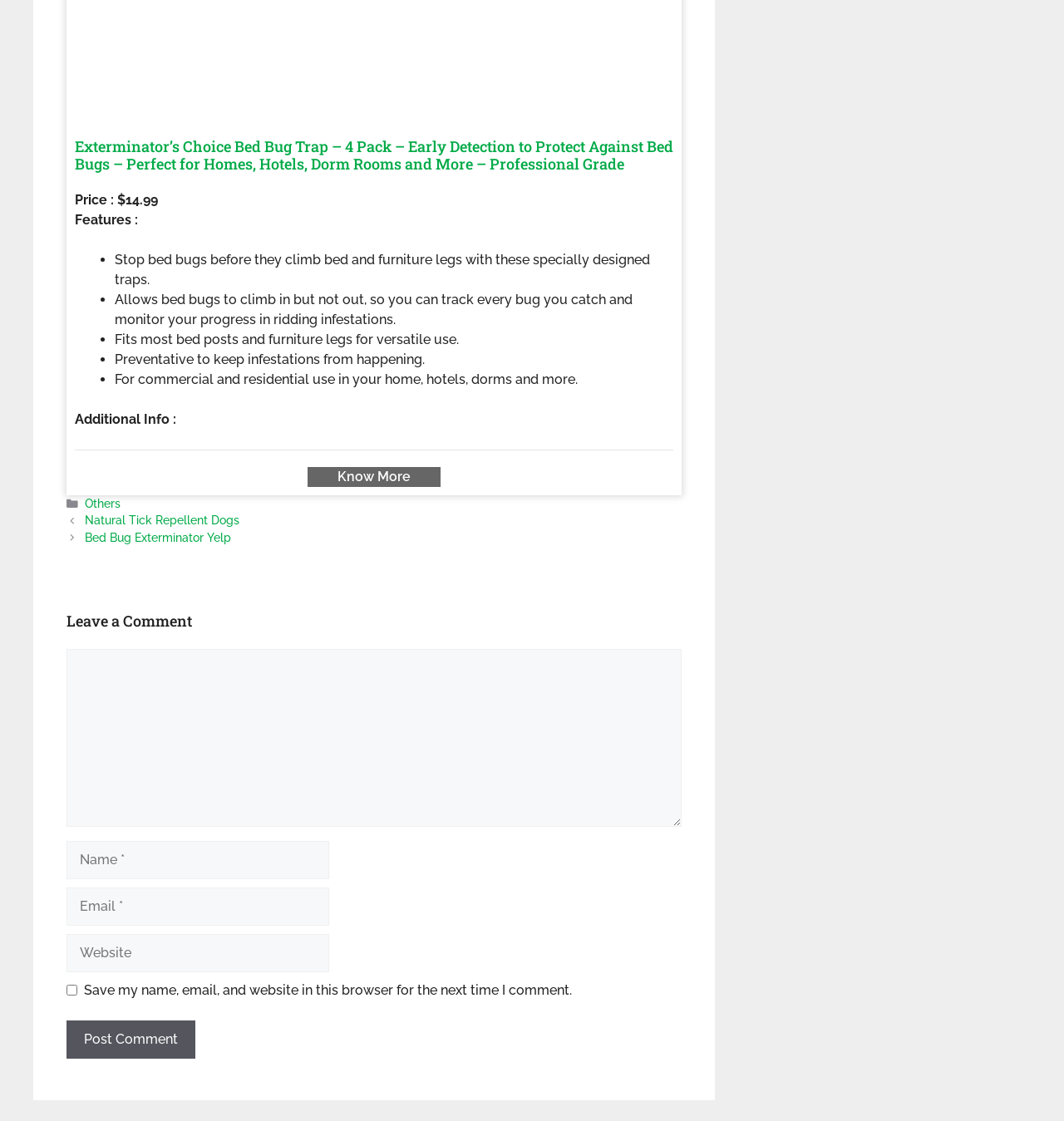Determine the bounding box coordinates of the element's region needed to click to follow the instruction: "Click the link to know more about the product". Provide these coordinates as four float numbers between 0 and 1, formatted as [left, top, right, bottom].

[0.289, 0.417, 0.414, 0.434]